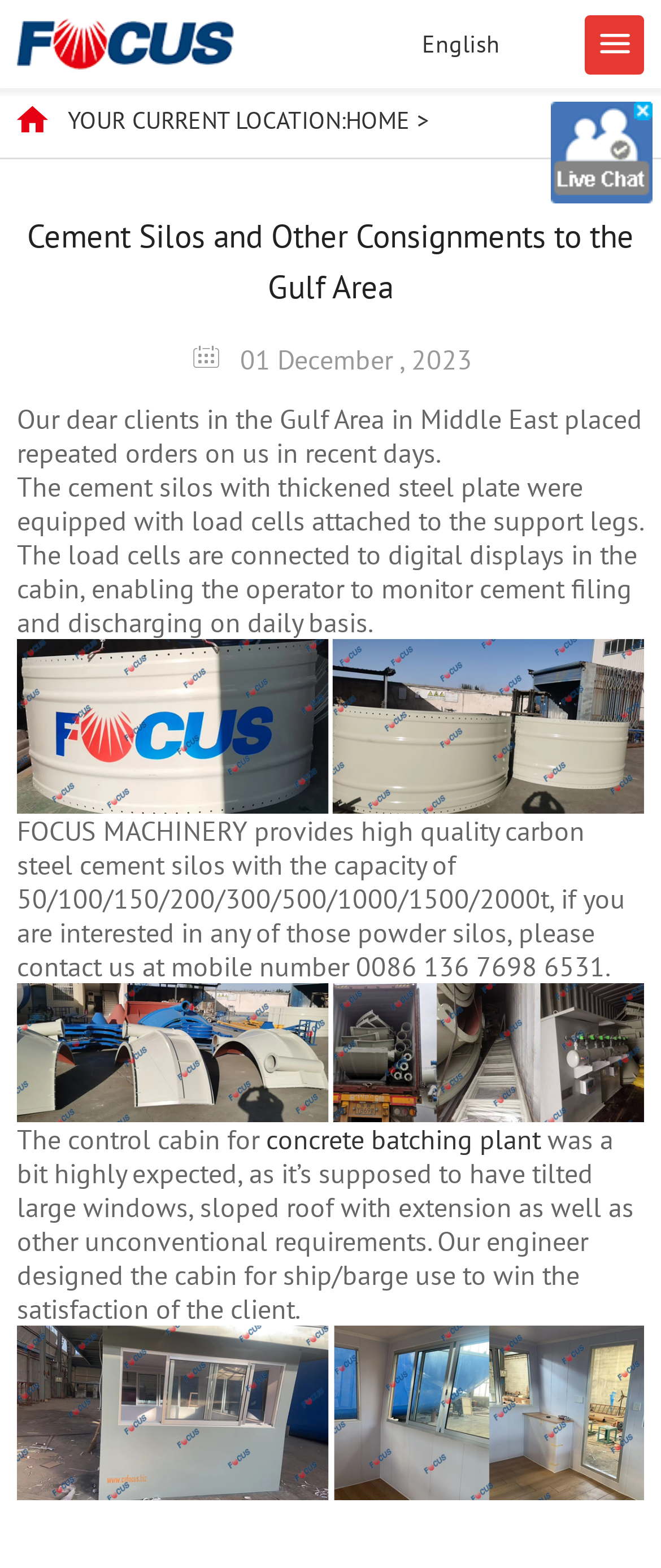What is the purpose of the load cells?
From the image, provide a succinct answer in one word or a short phrase.

To monitor cement filing and discharging